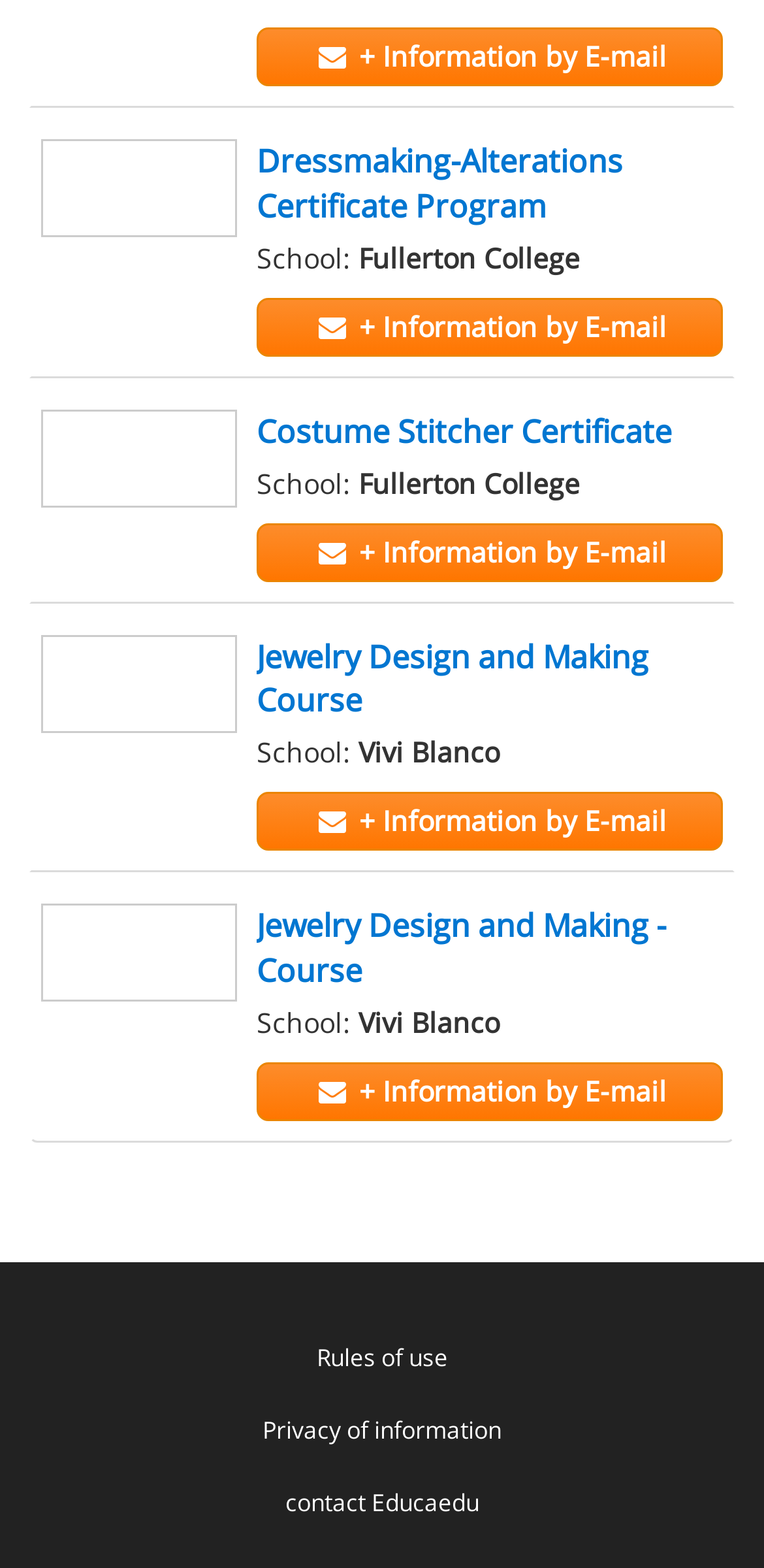What is the name of the college?
Based on the image, give a concise answer in the form of a single word or short phrase.

Fullerton College